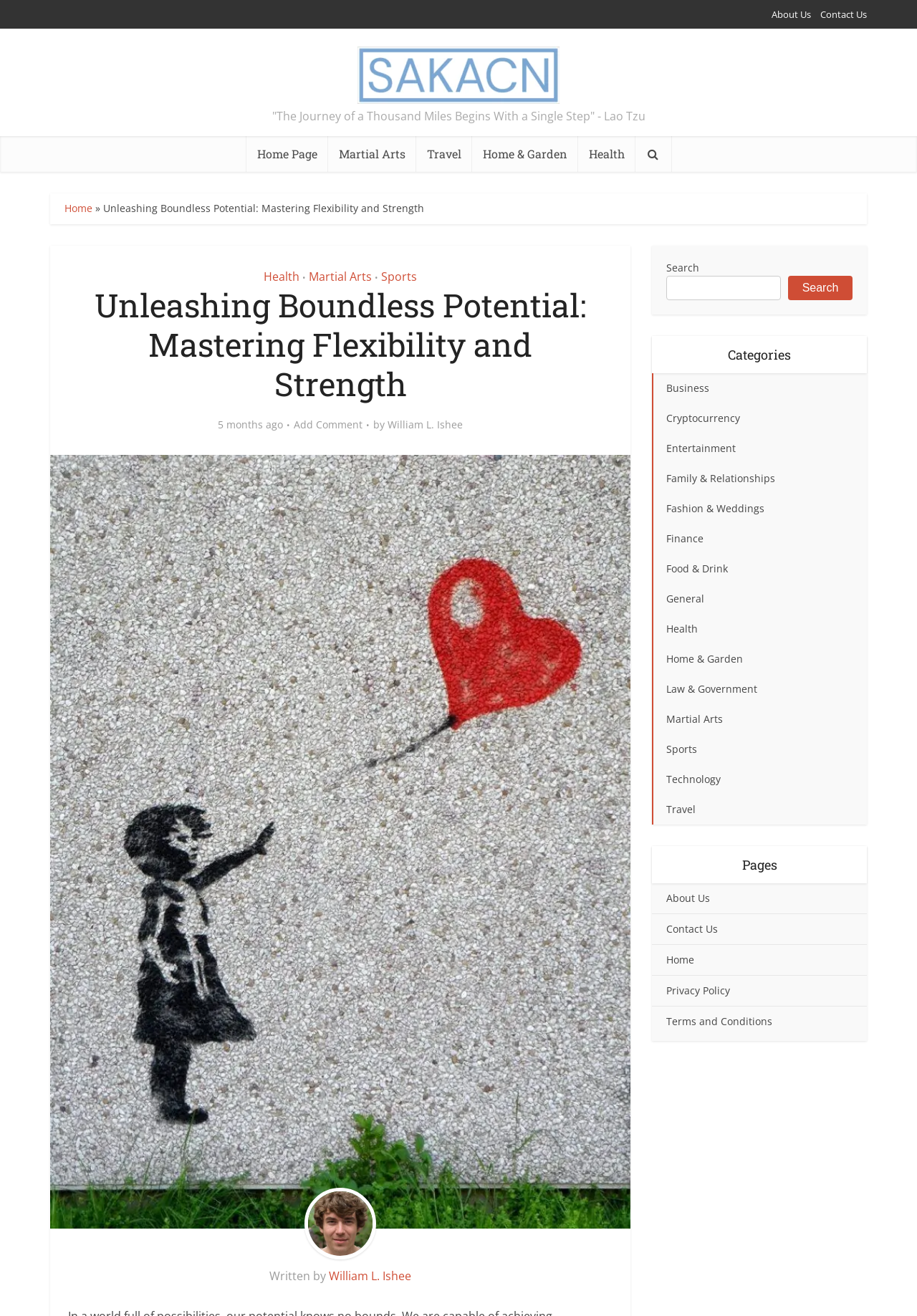Please answer the following question using a single word or phrase: 
Who is the author of the article?

William L. Ishee